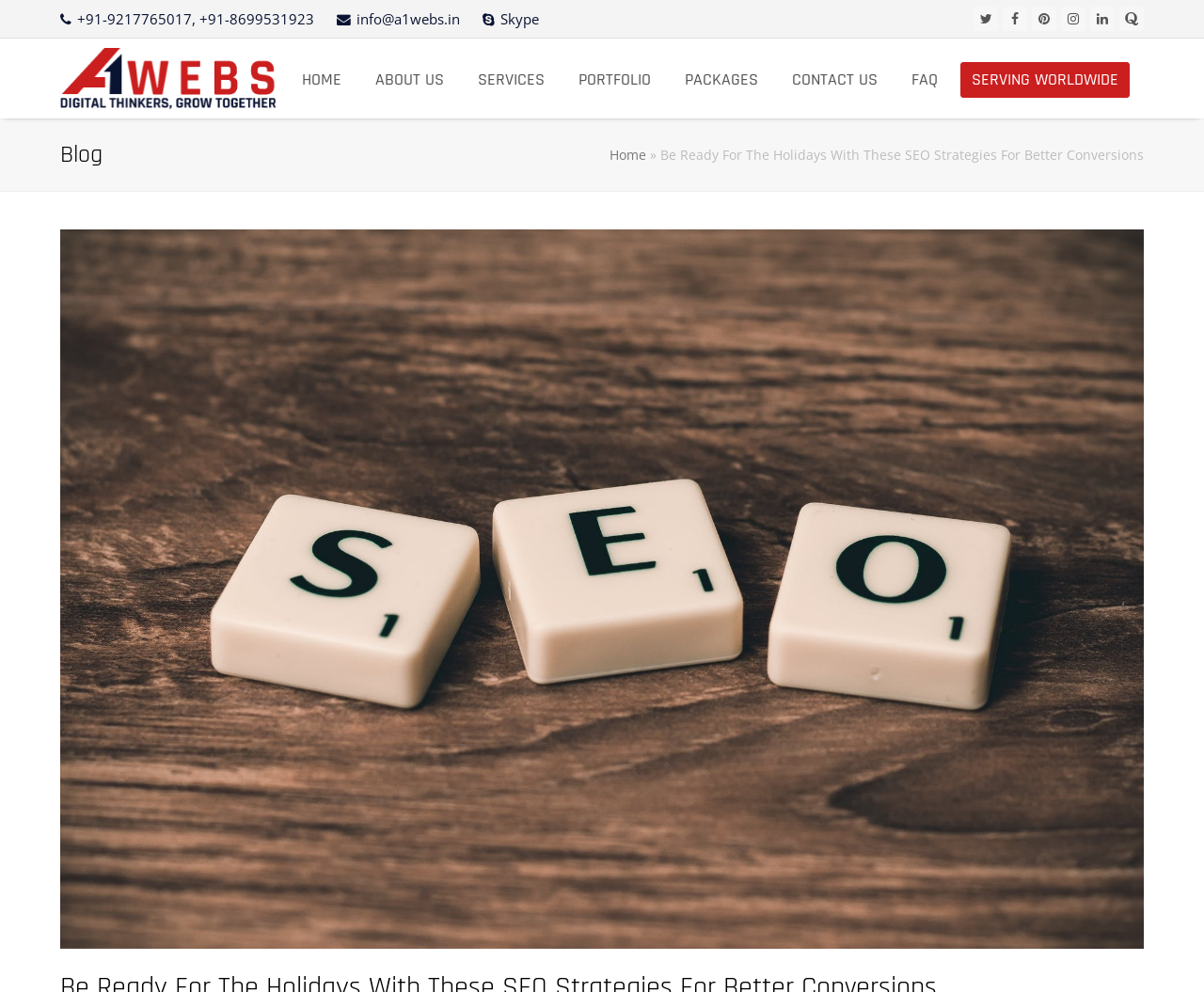Construct a comprehensive caption that outlines the webpage's structure and content.

This webpage is about A1Webs Digital Marketing Agency, with a focus on SEO strategies for better conversions during the holiday season. At the top left corner, there are contact details, including phone numbers and an email address, followed by a Skype icon. On the top right corner, there are social media links to Twitter, Facebook, Pinterest, Instagram, LinkedIn, and Quora.

Below the contact details, there is a logo of A1Webs Digital Marketing Agency, which is also a link to the agency's homepage. Next to the logo, there is a main menu navigation bar with links to various sections of the website, including HOME, ABOUT US, SERVICES, PORTFOLIO, PACKAGES, CONTACT US, FAQ, and SERVING WORLDWIDE.

Above the main content area, there is a header section with a "Blog" title and a breadcrumb navigation showing the current page's location, "Home » Be Ready For The Holidays With These SEO Strategies For Better Conversions". The main content area is dominated by a large image related to the holiday season and SEO strategies.

Overall, the webpage appears to be a blog post or article about SEO strategies for the holiday season, with a focus on conversions and marketing.